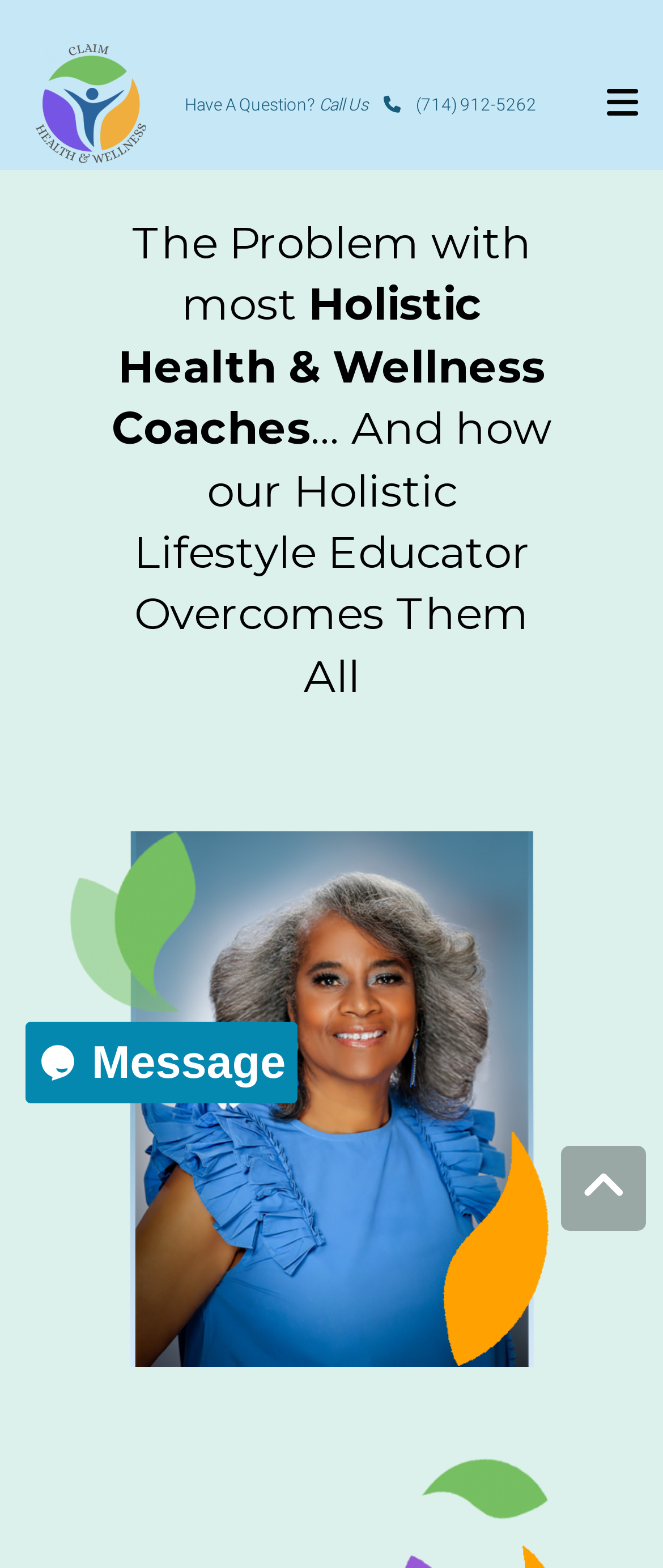Find and specify the bounding box coordinates that correspond to the clickable region for the instruction: "Go to the home page".

[0.013, 0.11, 0.987, 0.159]